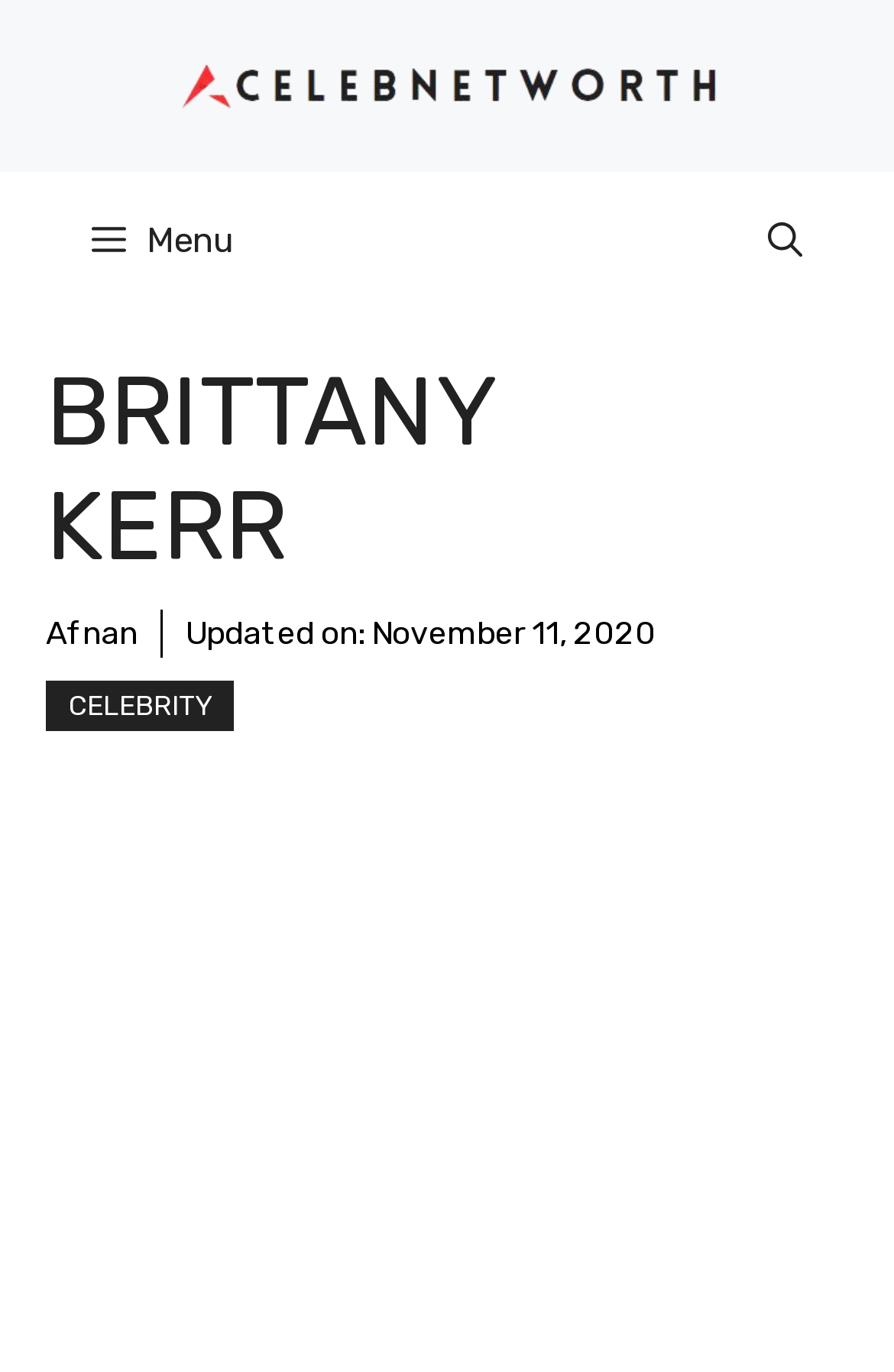Based on the provided description, "Menu", find the bounding box of the corresponding UI element in the screenshot.

[0.051, 0.125, 0.31, 0.225]